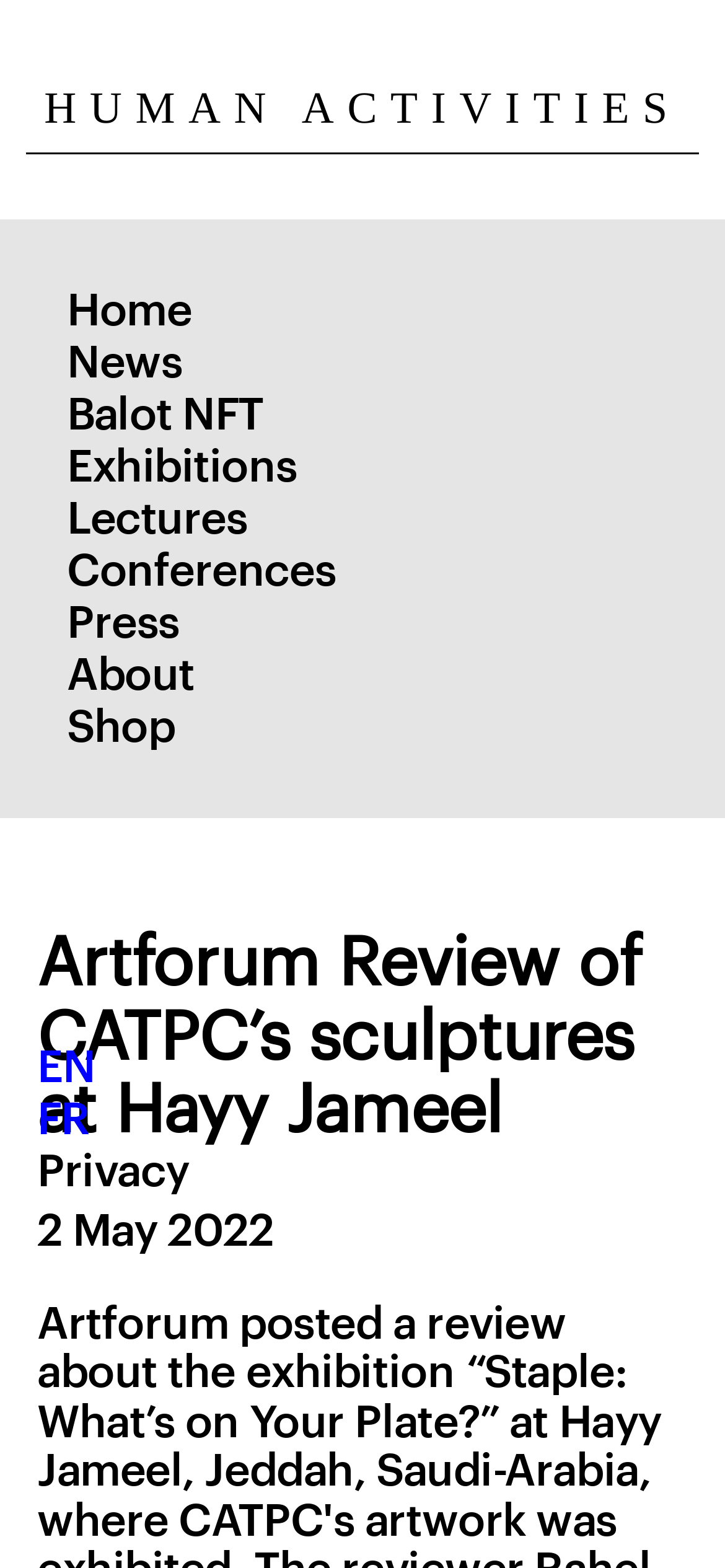Describe every aspect of the webpage comprehensively.

The webpage is about Human Activities, with a prominent heading "HUMAN ACTIVITIES" at the top center of the page. Below this heading, there is a row of links, including "Home", "News", "Balot NFT", "Exhibitions", "Lectures", "Conferences", "Press", "About", and "Shop", which are evenly spaced and span the entire width of the page.

Further down, there is a review article from Artforum about CATPC's sculptures at Hayy Jameel, with a heading that takes up most of the page width. The review is dated "2 May 2022", which is displayed below the article title.

At the bottom of the page, there is a section with three links: "EN", "FR", and "Privacy", which are aligned to the left. The "EN" and "FR" links are likely language options, while the "Privacy" link leads to a page with information about the website's privacy policy.